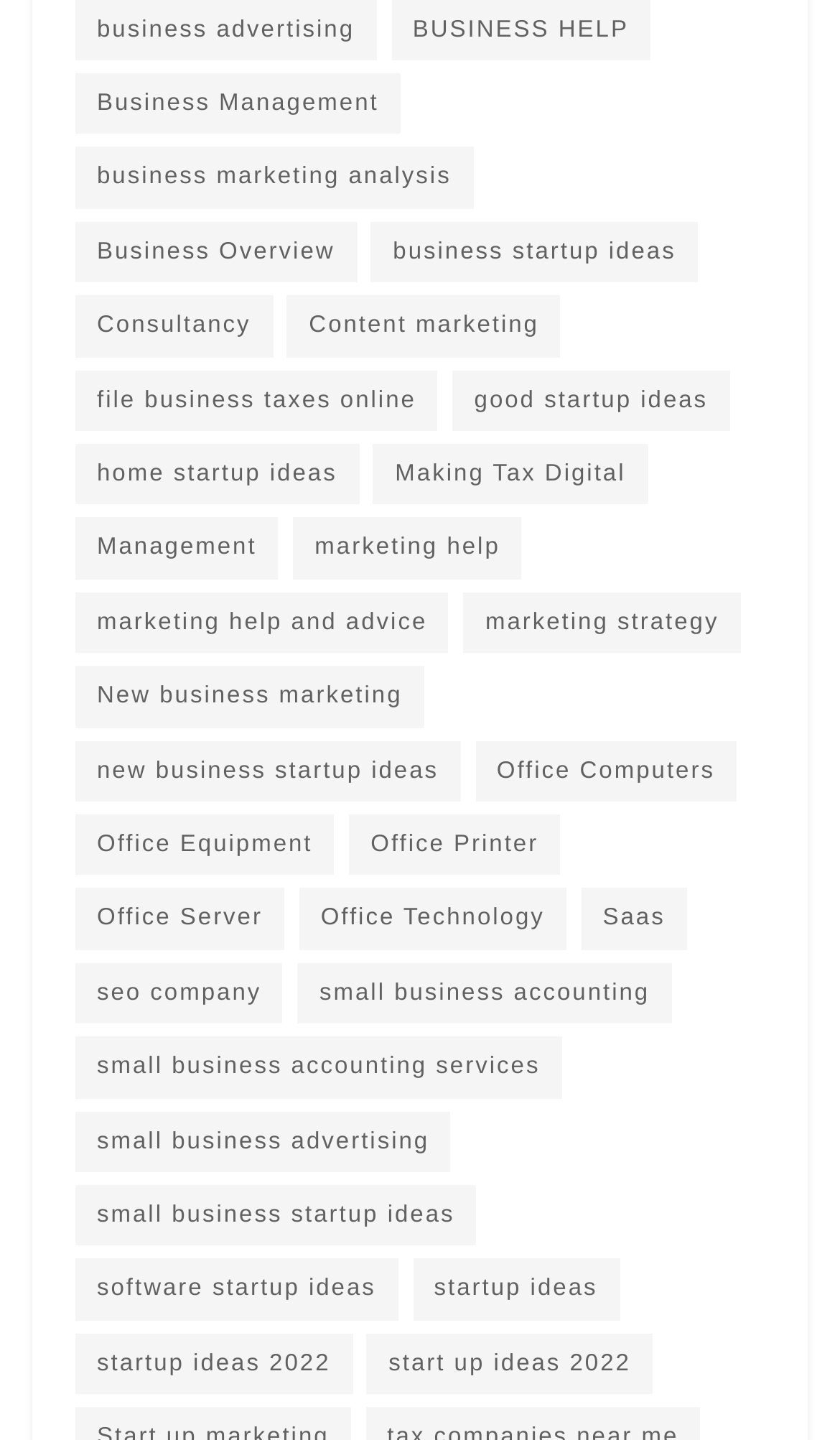Locate the bounding box coordinates of the element's region that should be clicked to carry out the following instruction: "Get marketing help and advice". The coordinates need to be four float numbers between 0 and 1, i.e., [left, top, right, bottom].

[0.09, 0.411, 0.534, 0.454]